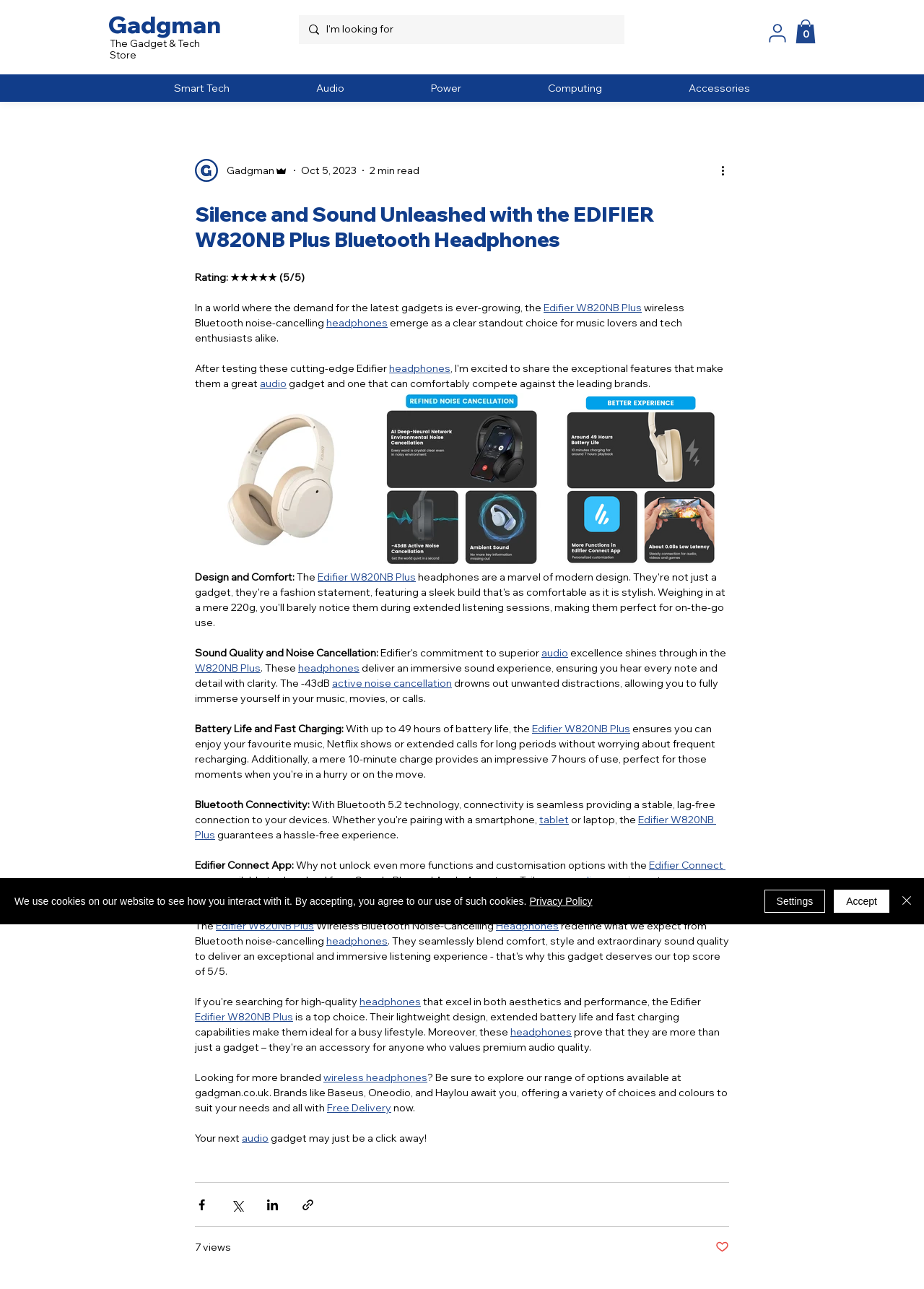Please pinpoint the bounding box coordinates for the region I should click to adhere to this instruction: "View cart".

[0.861, 0.015, 0.883, 0.034]